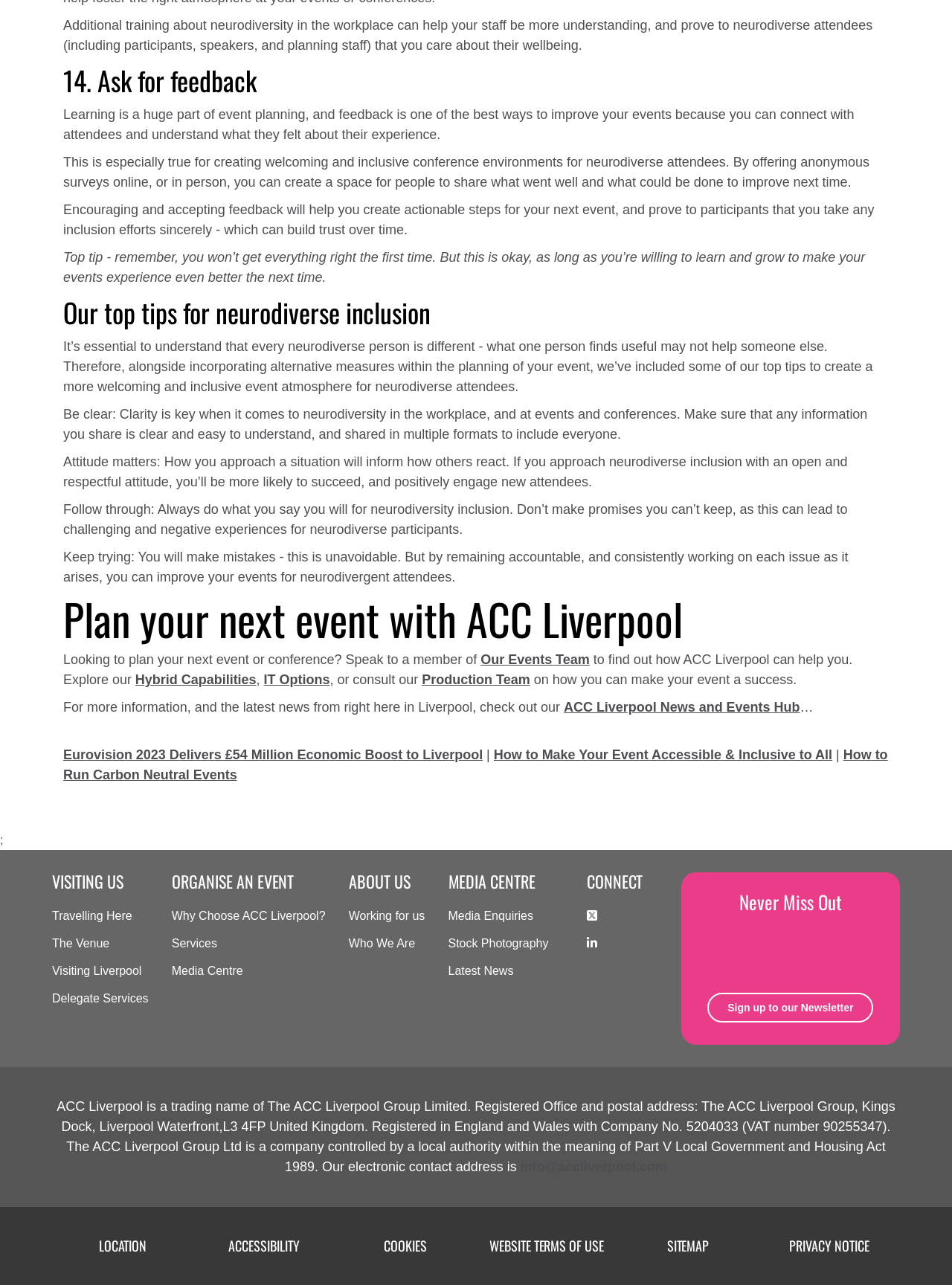Give a concise answer using one word or a phrase to the following question:
What is the importance of clarity in neurodiversity inclusion?

It is key